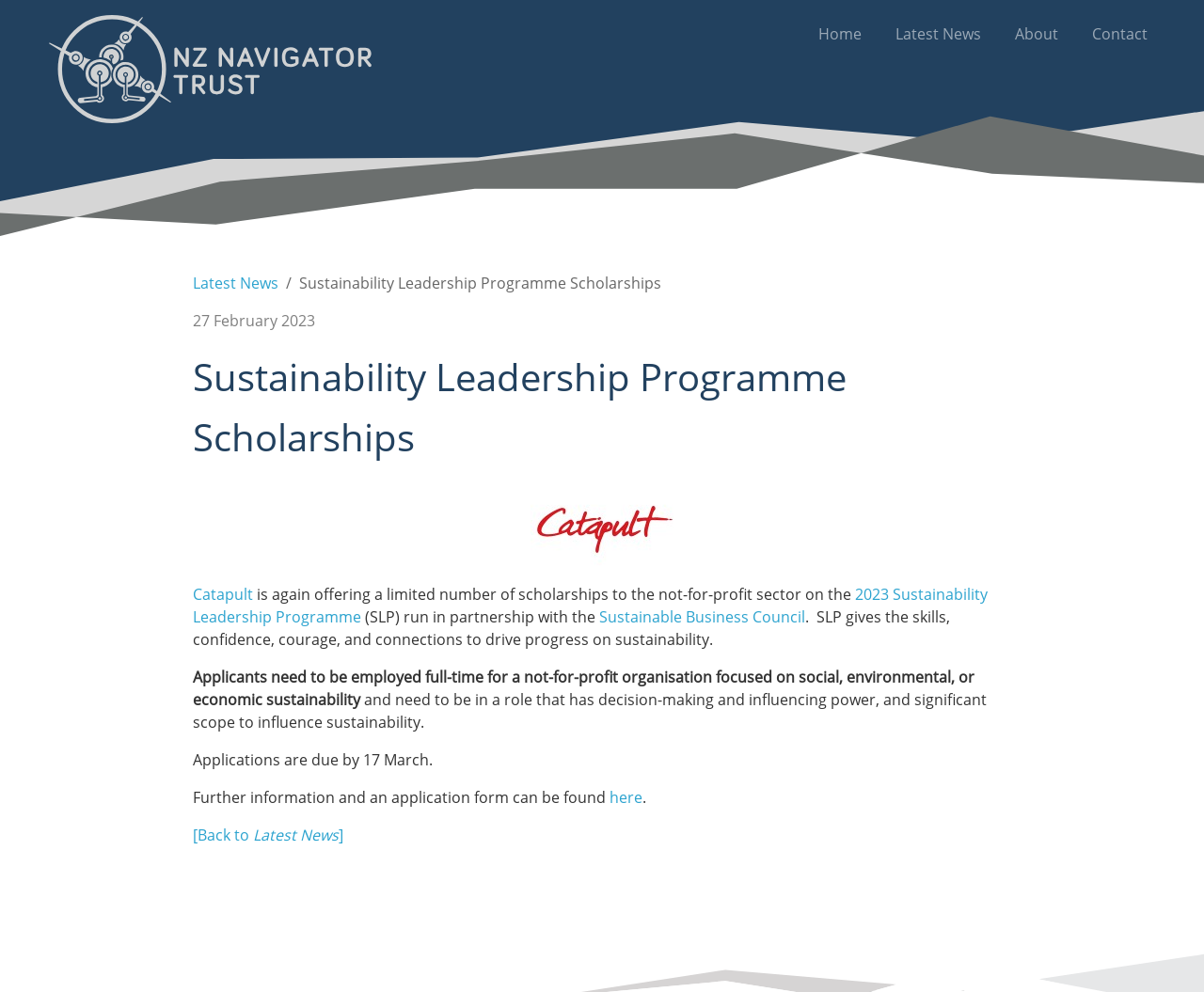Kindly determine the bounding box coordinates for the clickable area to achieve the given instruction: "visit Sustainable Business Council".

[0.498, 0.611, 0.669, 0.632]